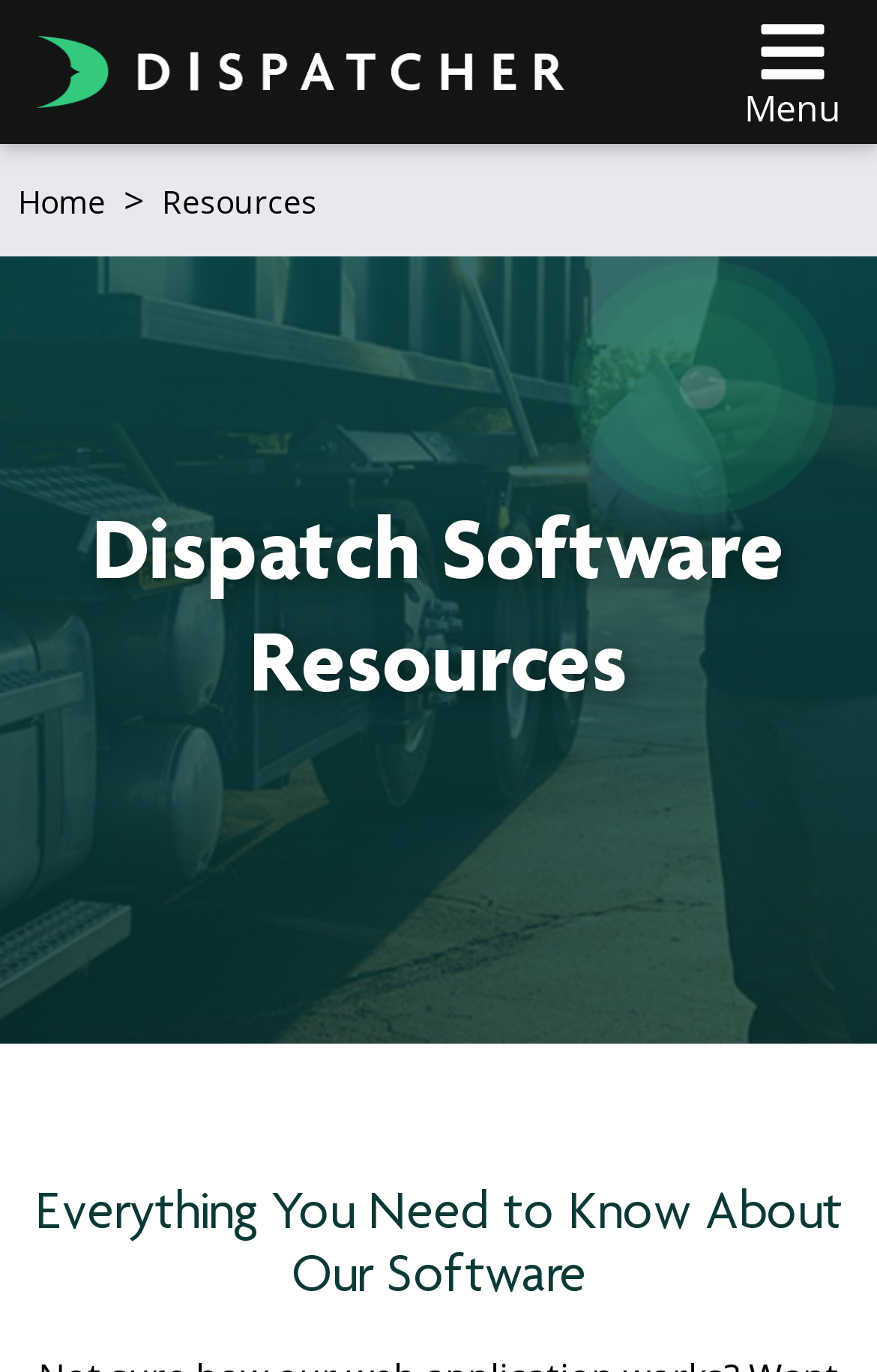Please answer the following question using a single word or phrase: 
Is there a menu button on the top right corner?

Yes